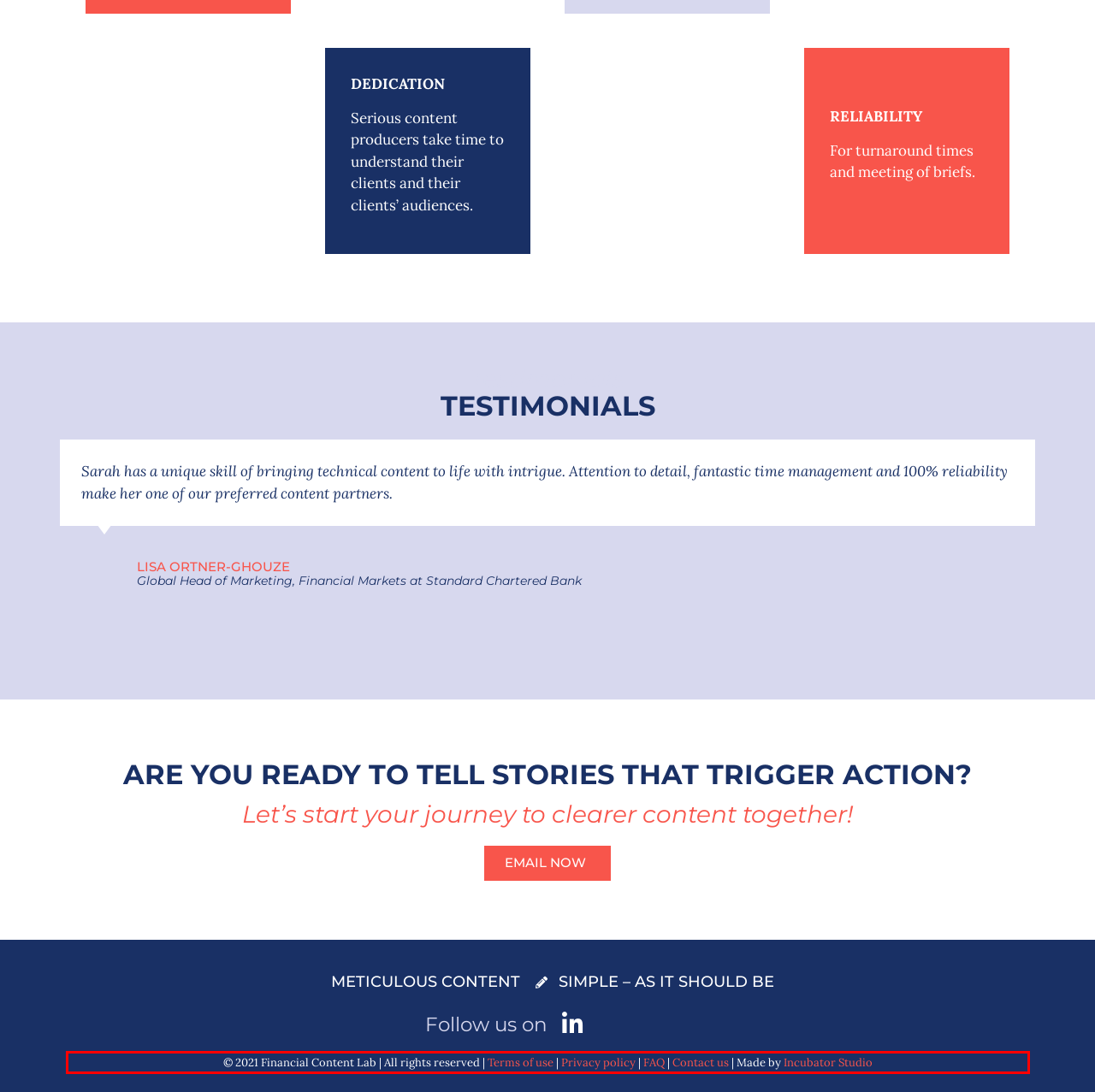Please extract the text content within the red bounding box on the webpage screenshot using OCR.

© 2021 Financial Content Lab | All rights reserved | Terms of use | Privacy policy | FAQ | Contact us | Made by Incubator Studio